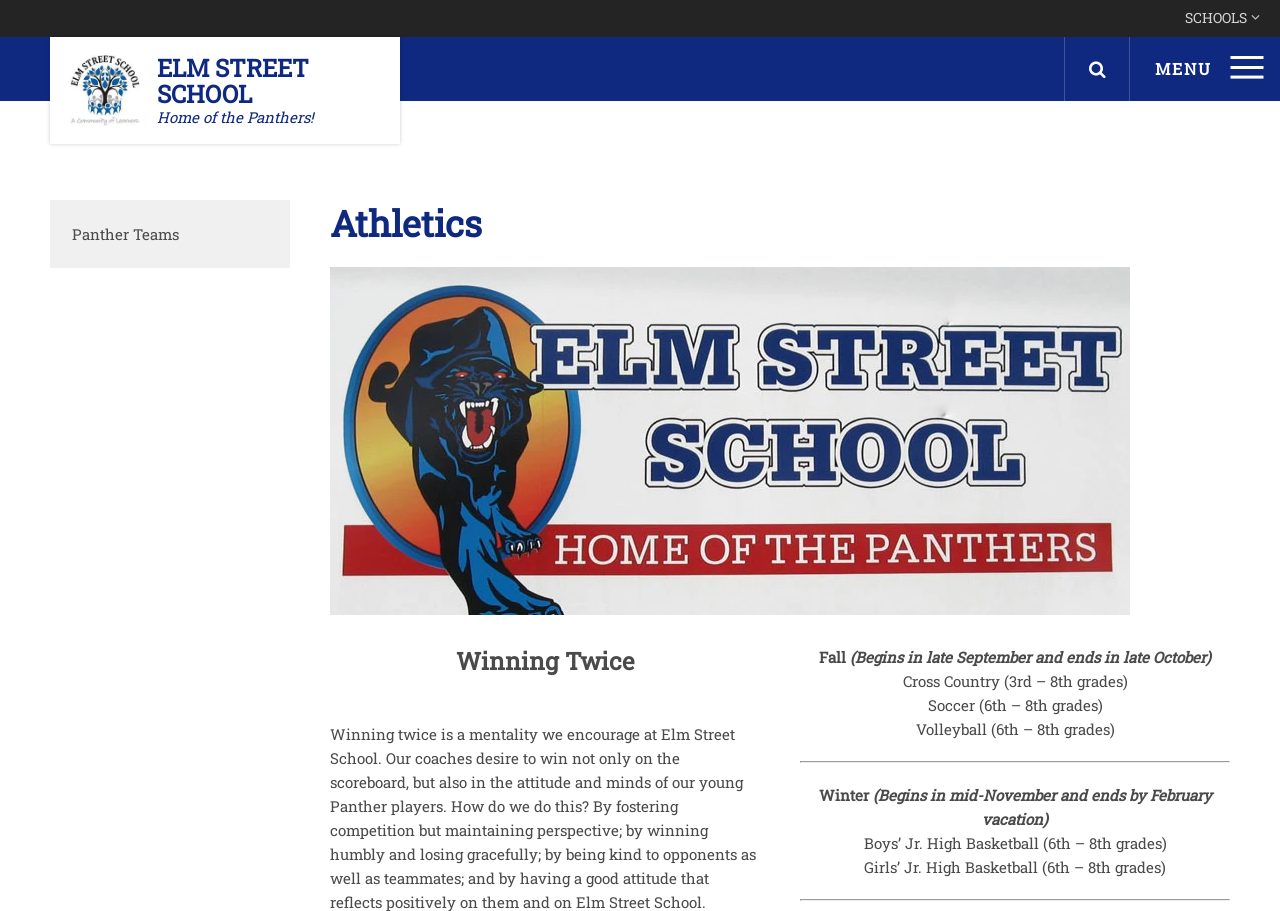Look at the image and answer the question in detail:
What is the name of the teams?

The answer can be found in the link element with the text 'Panther Teams'. This element is located below the main menu, indicating that it is a section of the webpage.